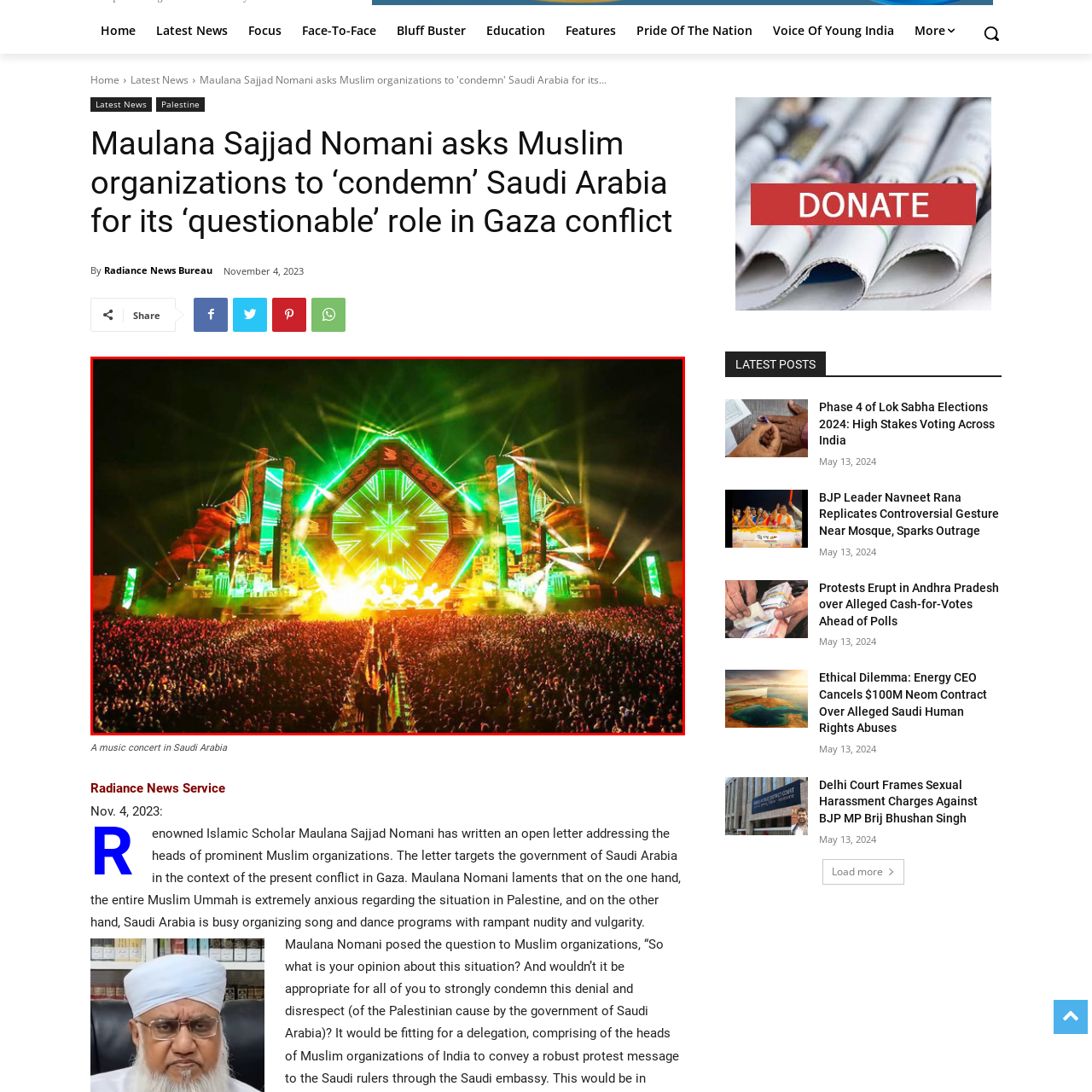What is the pattern on the backdrop?
Please focus on the image surrounded by the red bounding box and provide a one-word or phrase answer based on the image.

Geometric